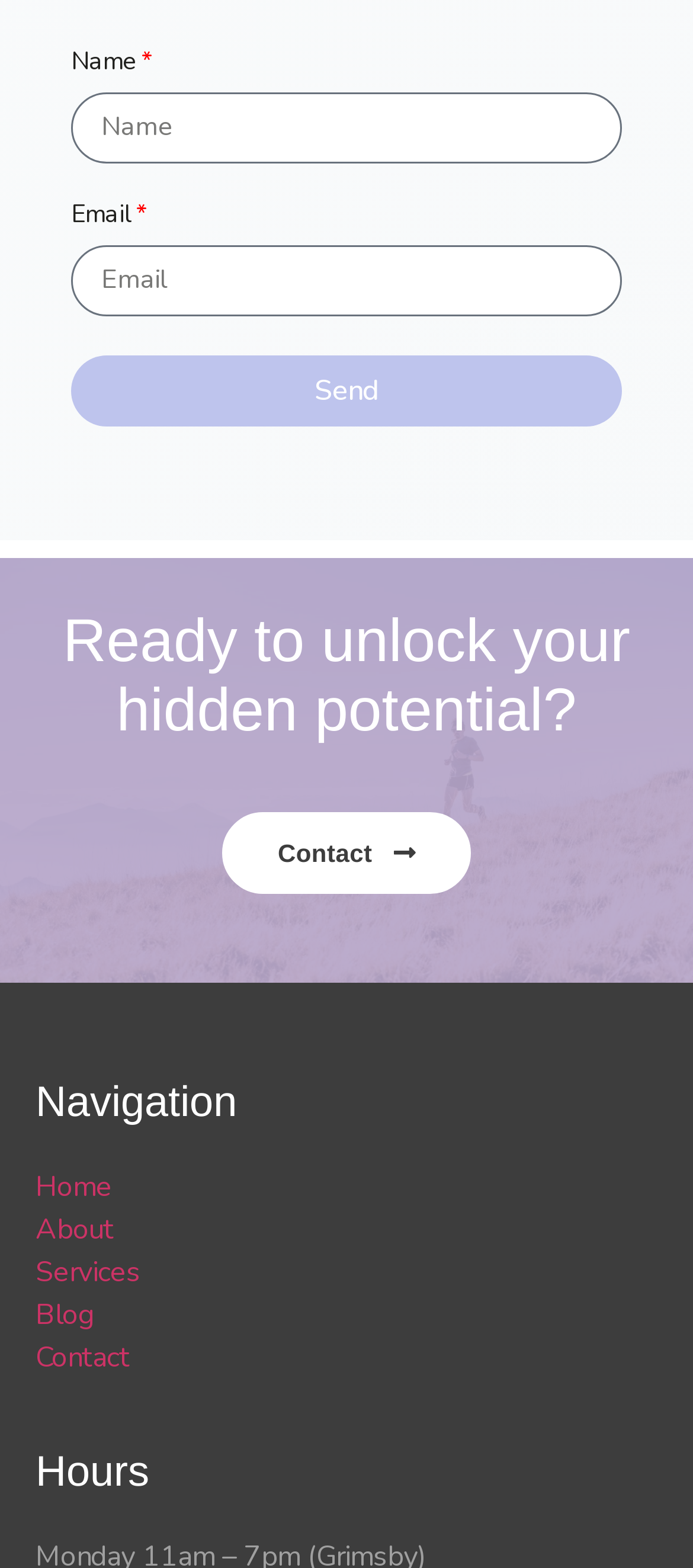Can you provide the bounding box coordinates for the element that should be clicked to implement the instruction: "Go to the Contact page"?

[0.321, 0.518, 0.679, 0.57]